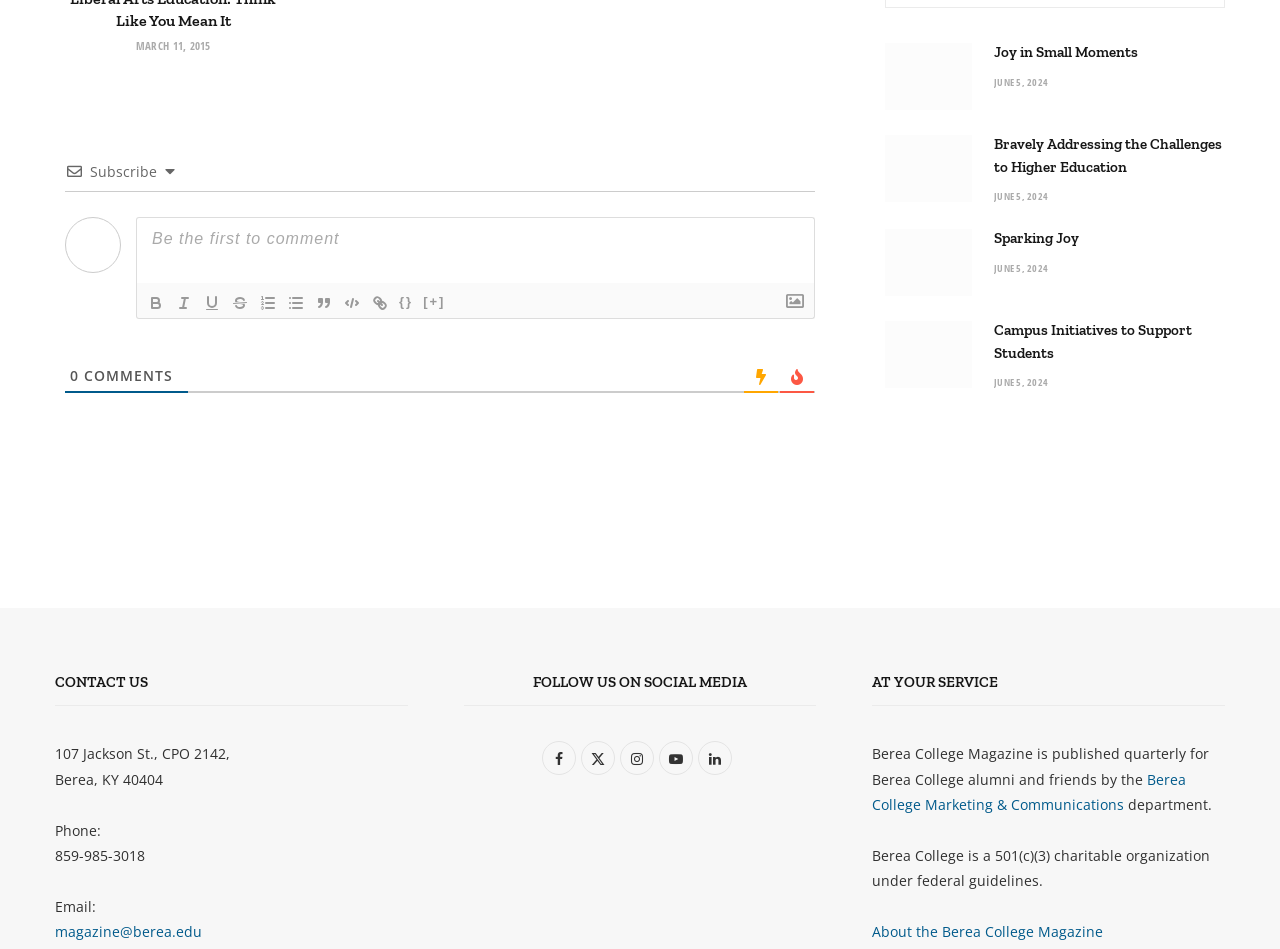Locate the bounding box coordinates of the clickable part needed for the task: "View the article 'Joy in Small Moments'".

[0.777, 0.043, 0.889, 0.067]